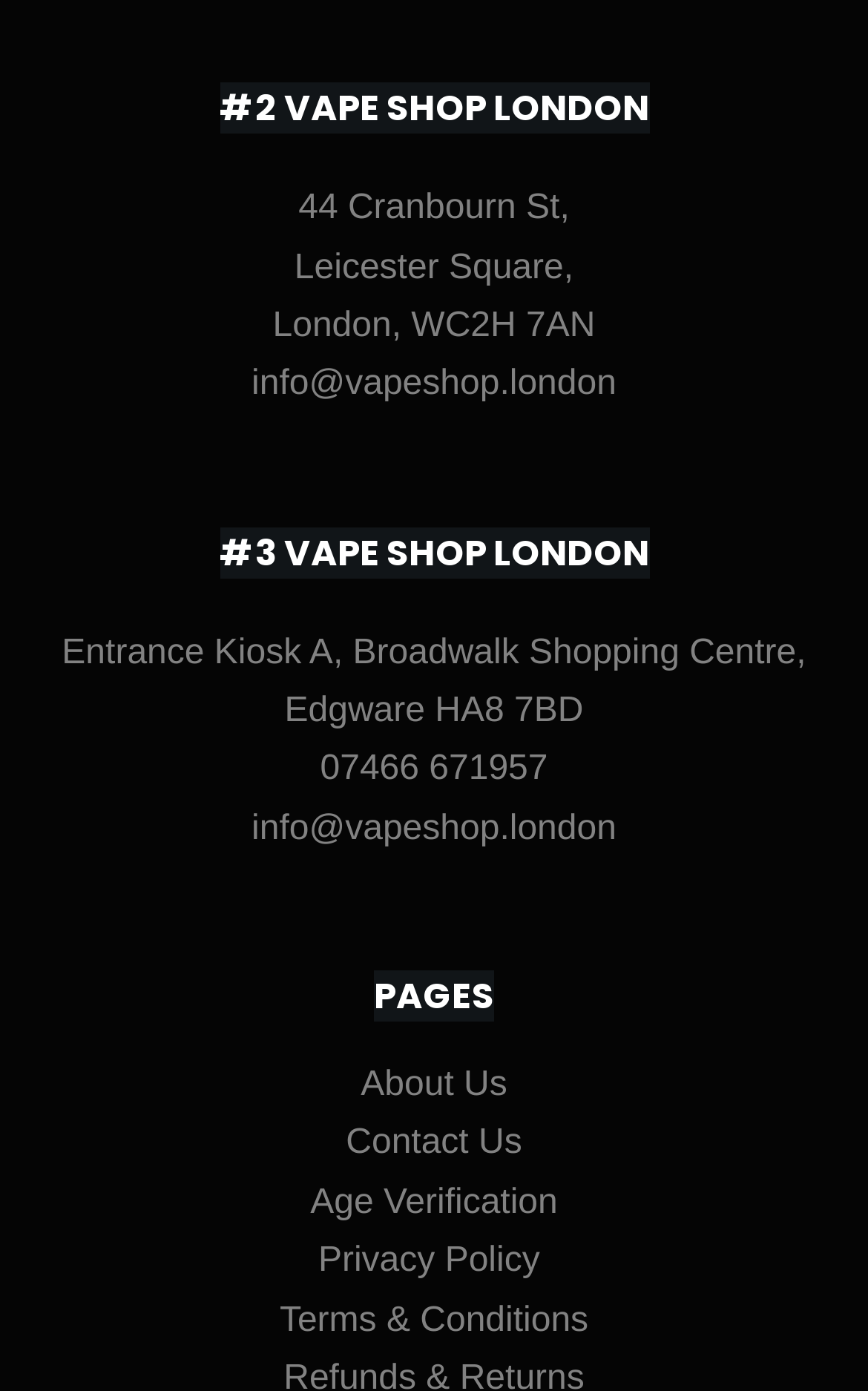Could you specify the bounding box coordinates for the clickable section to complete the following instruction: "Go to About Us page"?

[0.416, 0.766, 0.584, 0.794]